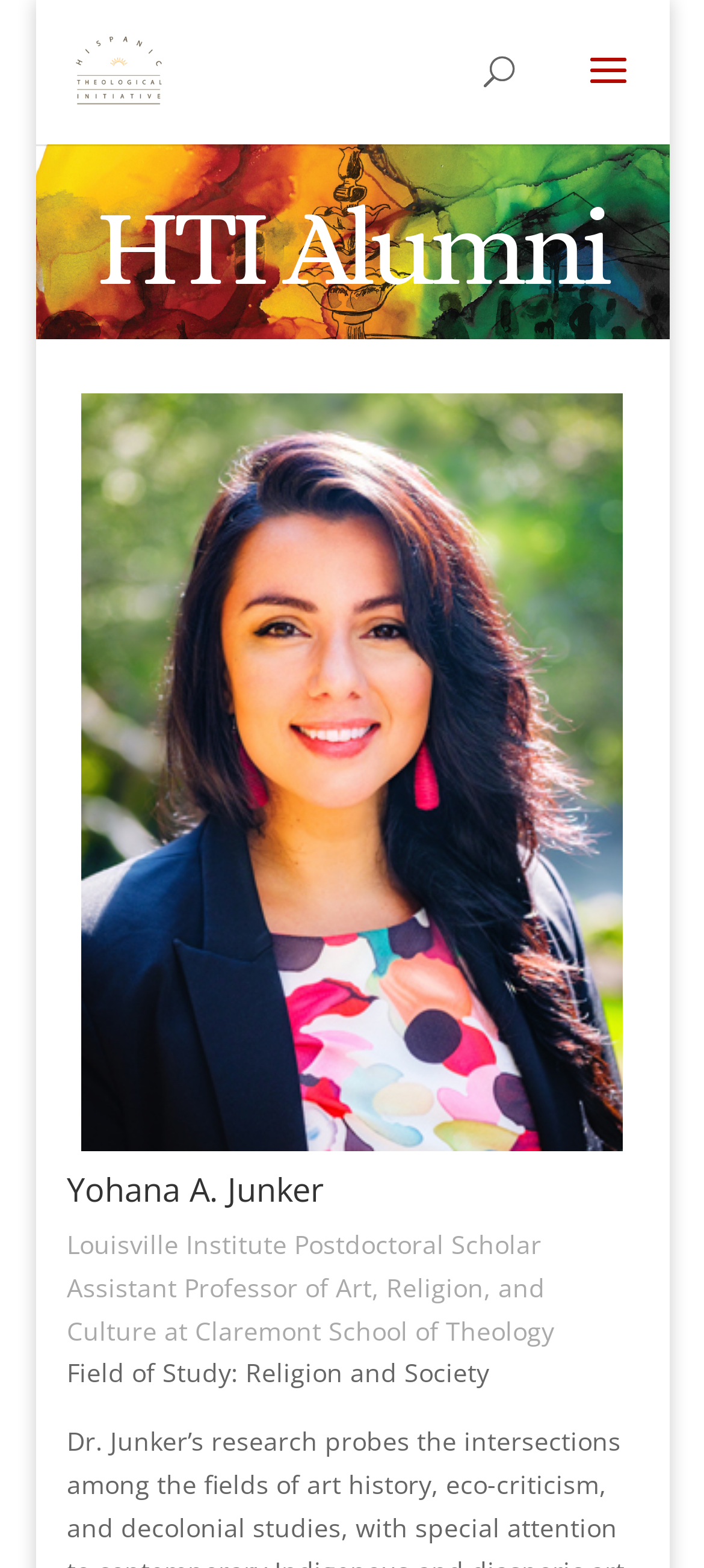Extract the bounding box coordinates for the UI element described as: "alt="Hispanic Theological Initiative"".

[0.105, 0.033, 0.234, 0.055]